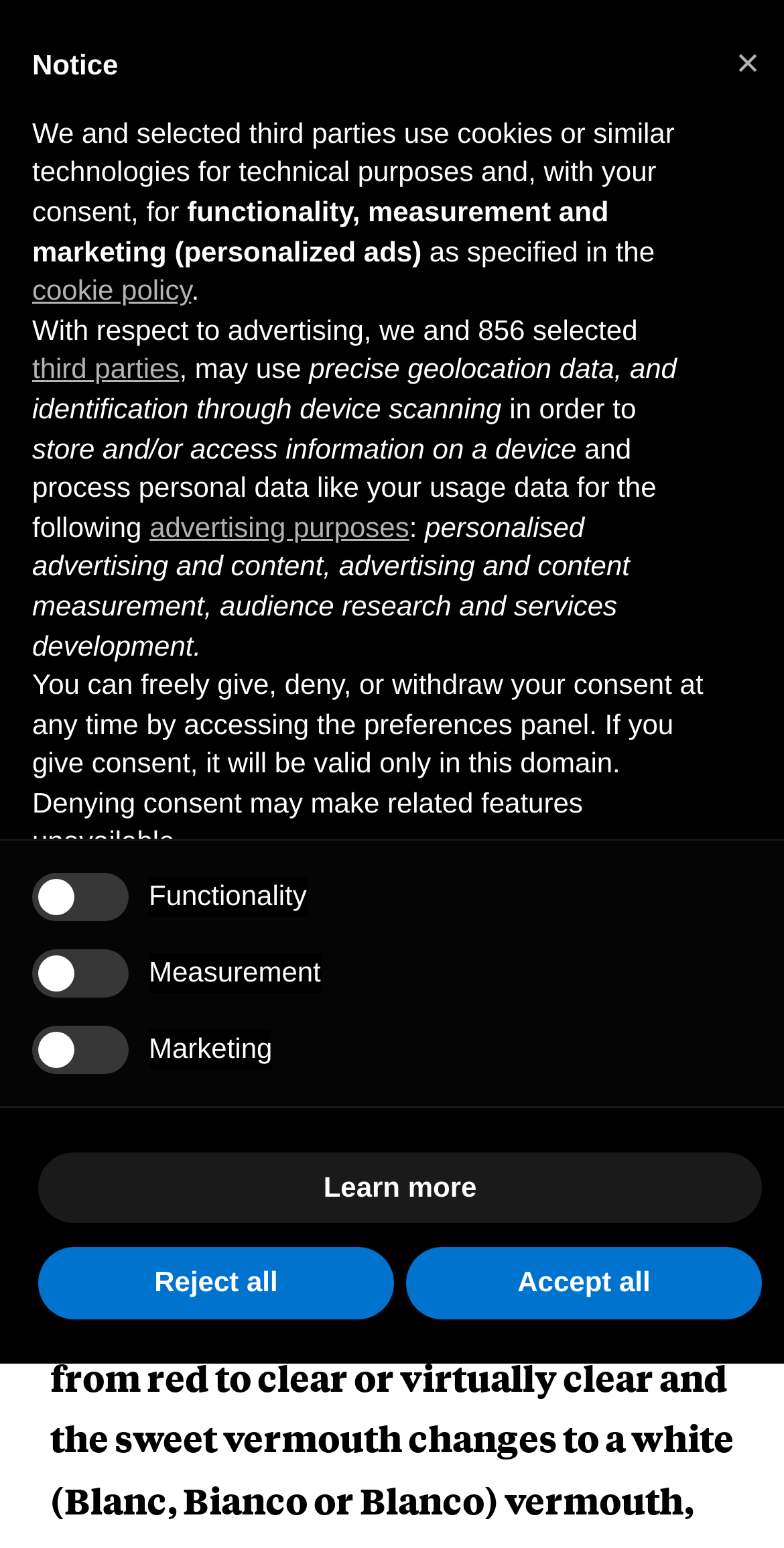Kindly provide the bounding box coordinates of the section you need to click on to fulfill the given instruction: "Click the 'Menu' button".

[0.897, 0.065, 0.974, 0.104]